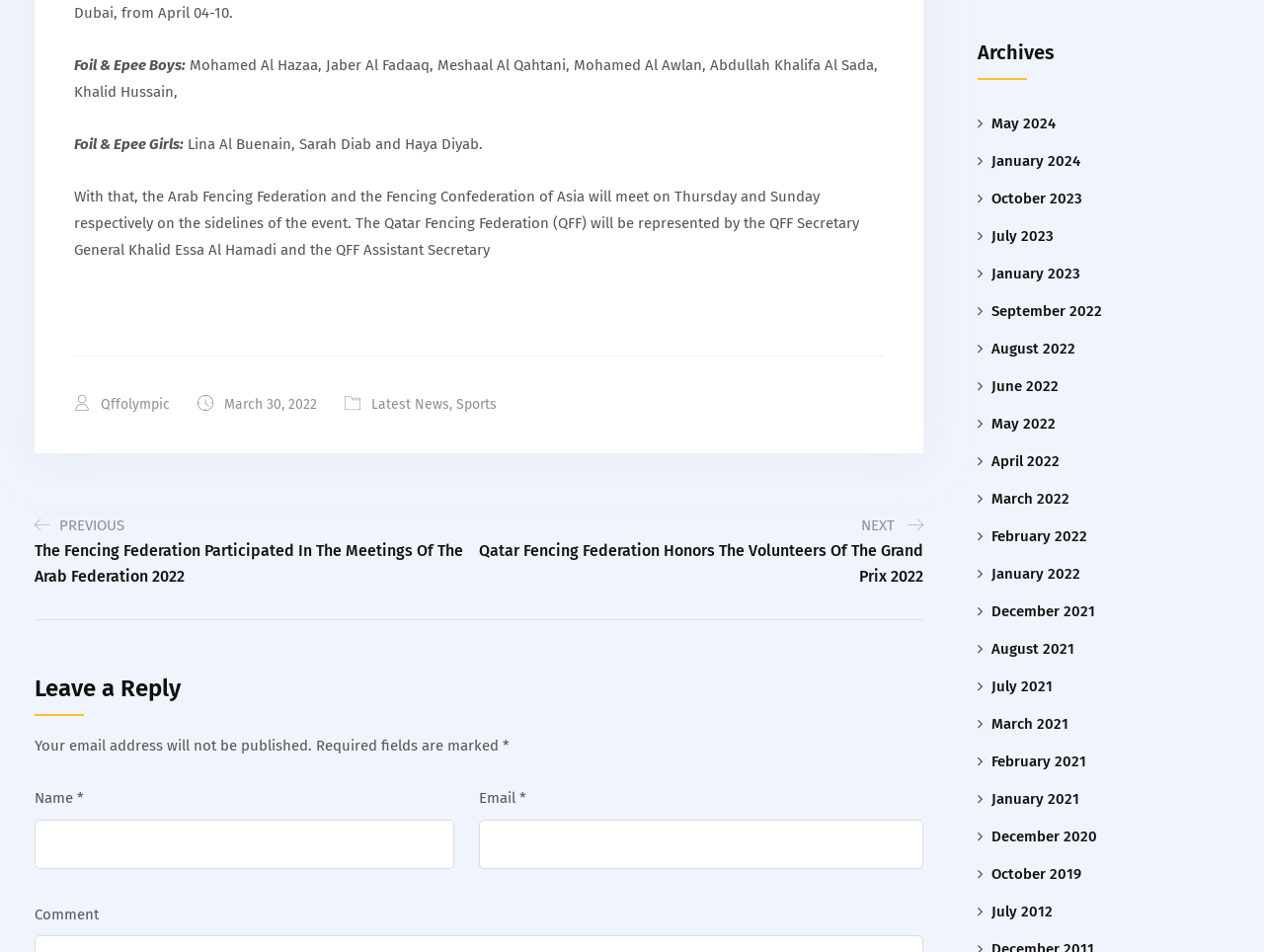What is the purpose of the 'Leave a Reply' section?
Using the image, provide a concise answer in one word or a short phrase.

To comment